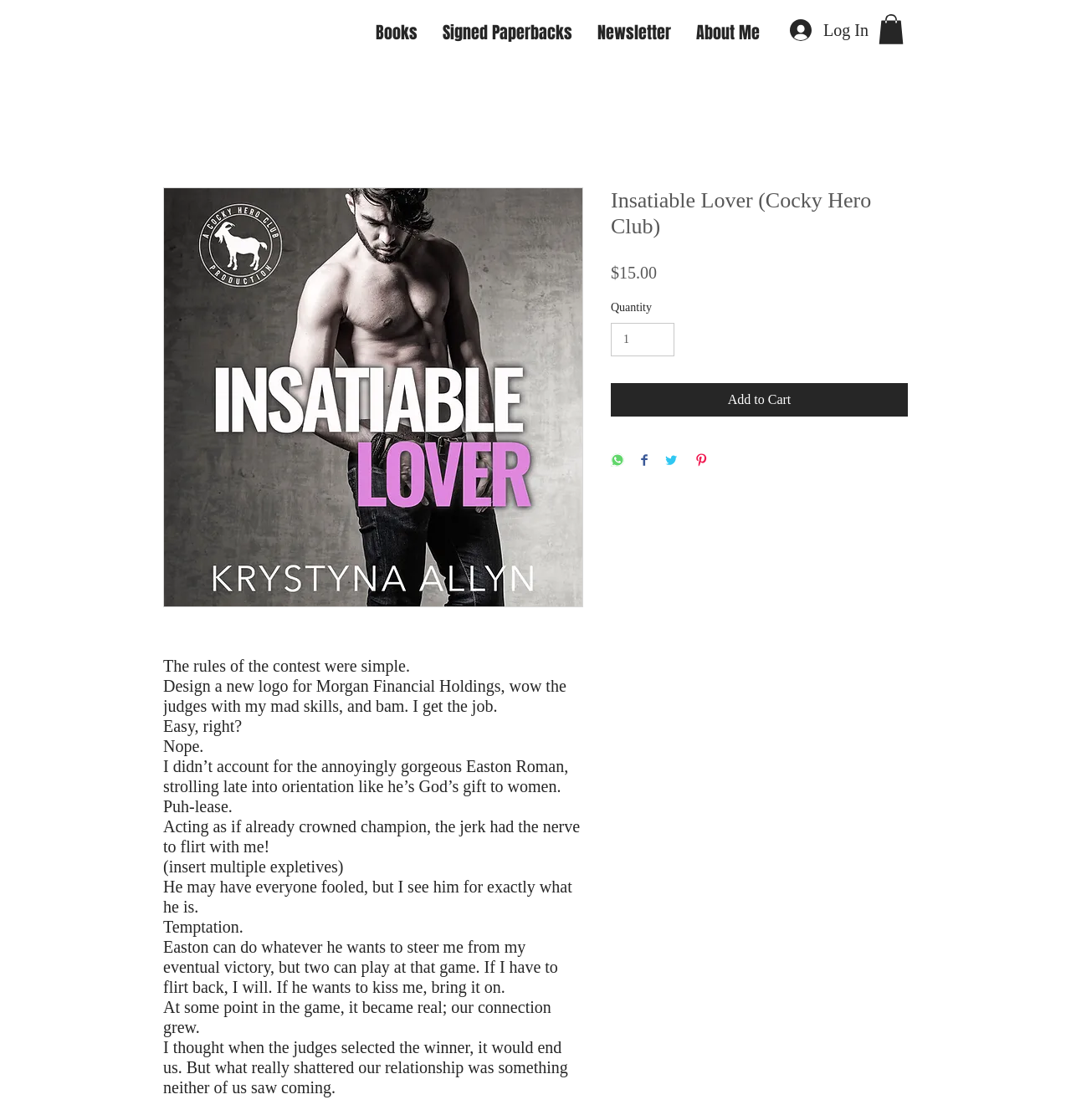How much does the book cost? Refer to the image and provide a one-word or short phrase answer.

$15.00